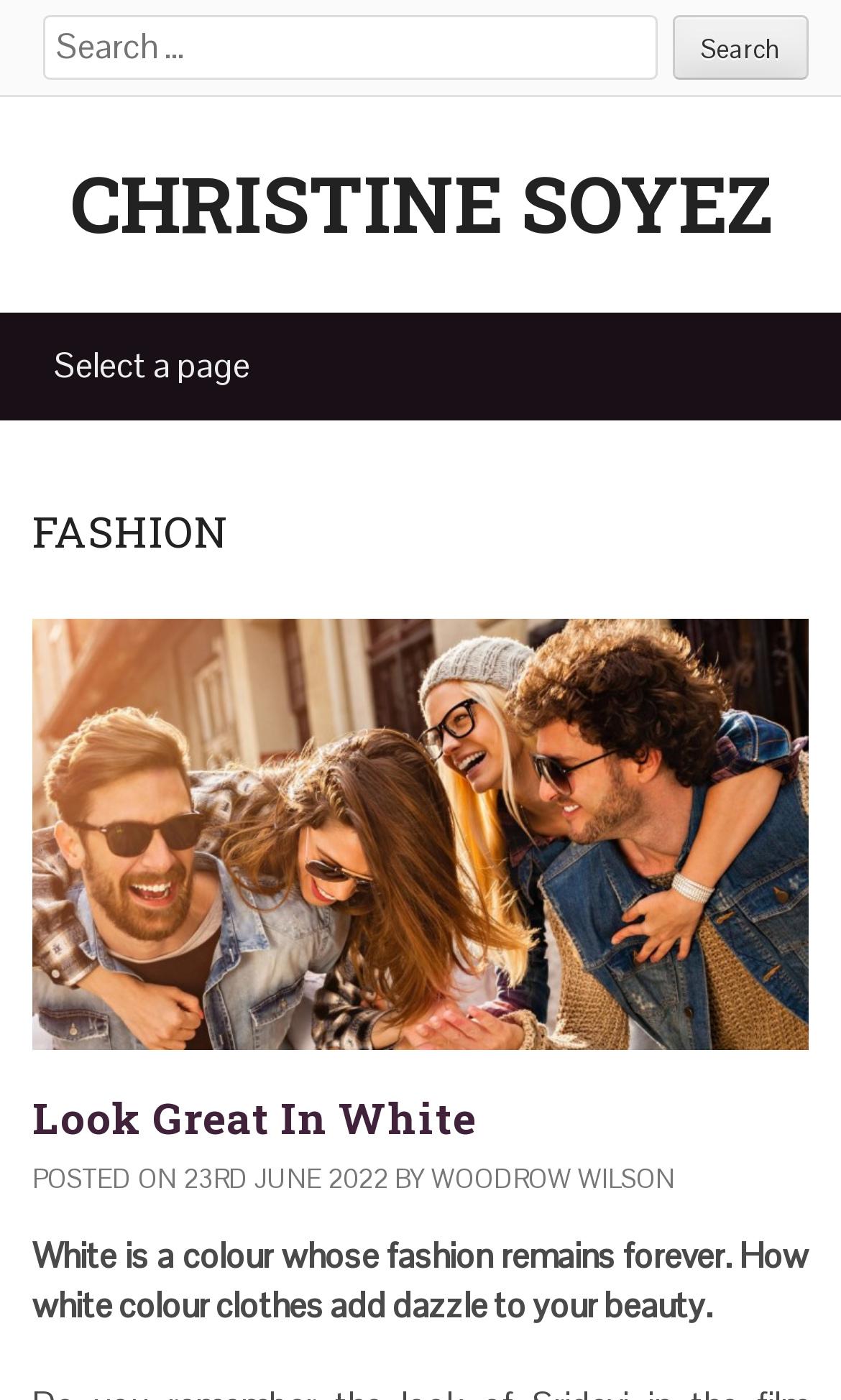What is the topic of the latest article?
Based on the screenshot, give a detailed explanation to answer the question.

I found the answer by looking at the heading 'Look Great In White' which is located below the image and above the text 'POSTED ON 23RD JUNE 2022 BY WOODROW WILSON'.